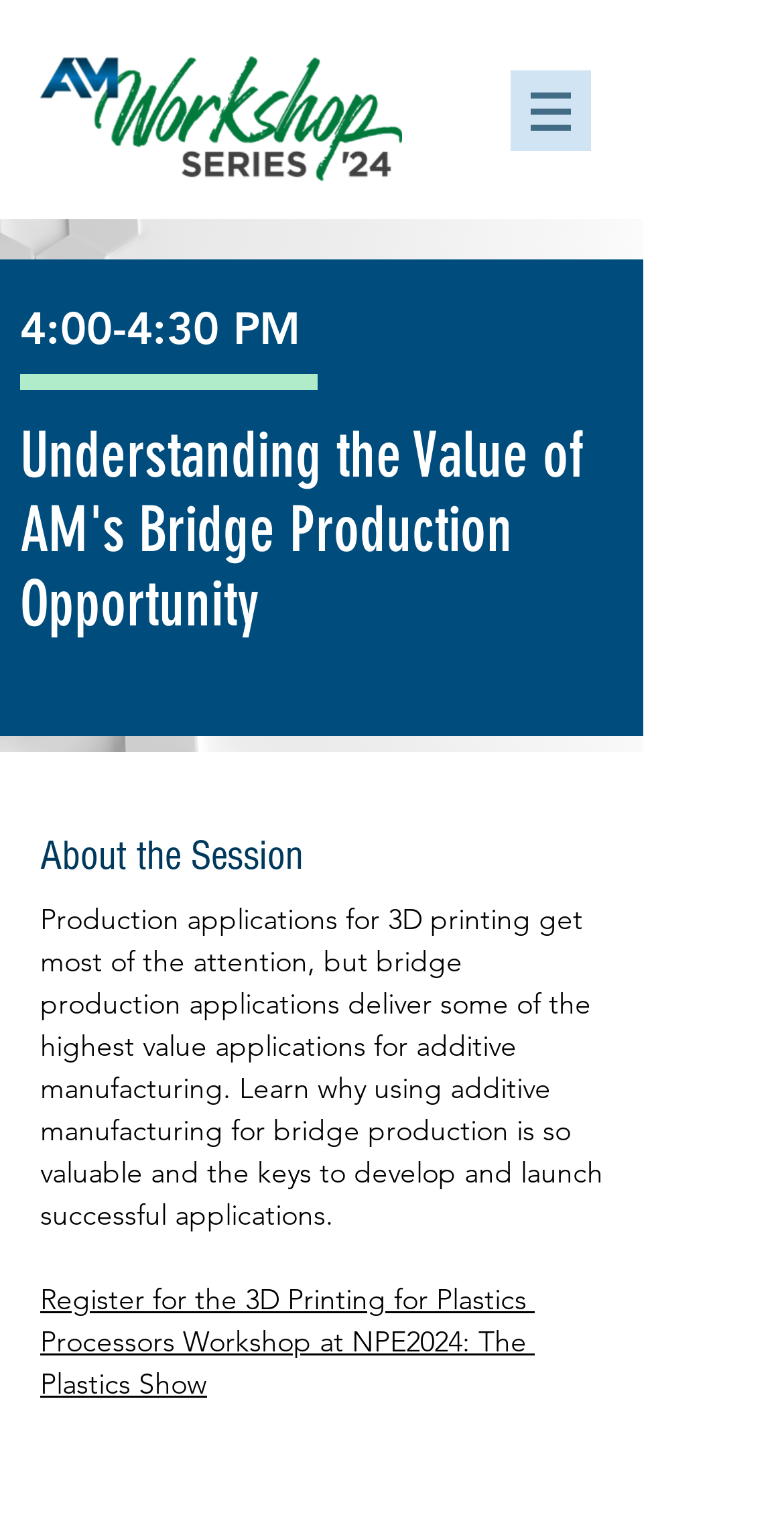Answer in one word or a short phrase: 
What is the image above the navigation menu?

AM_WKSHPS24-Color-Small.png